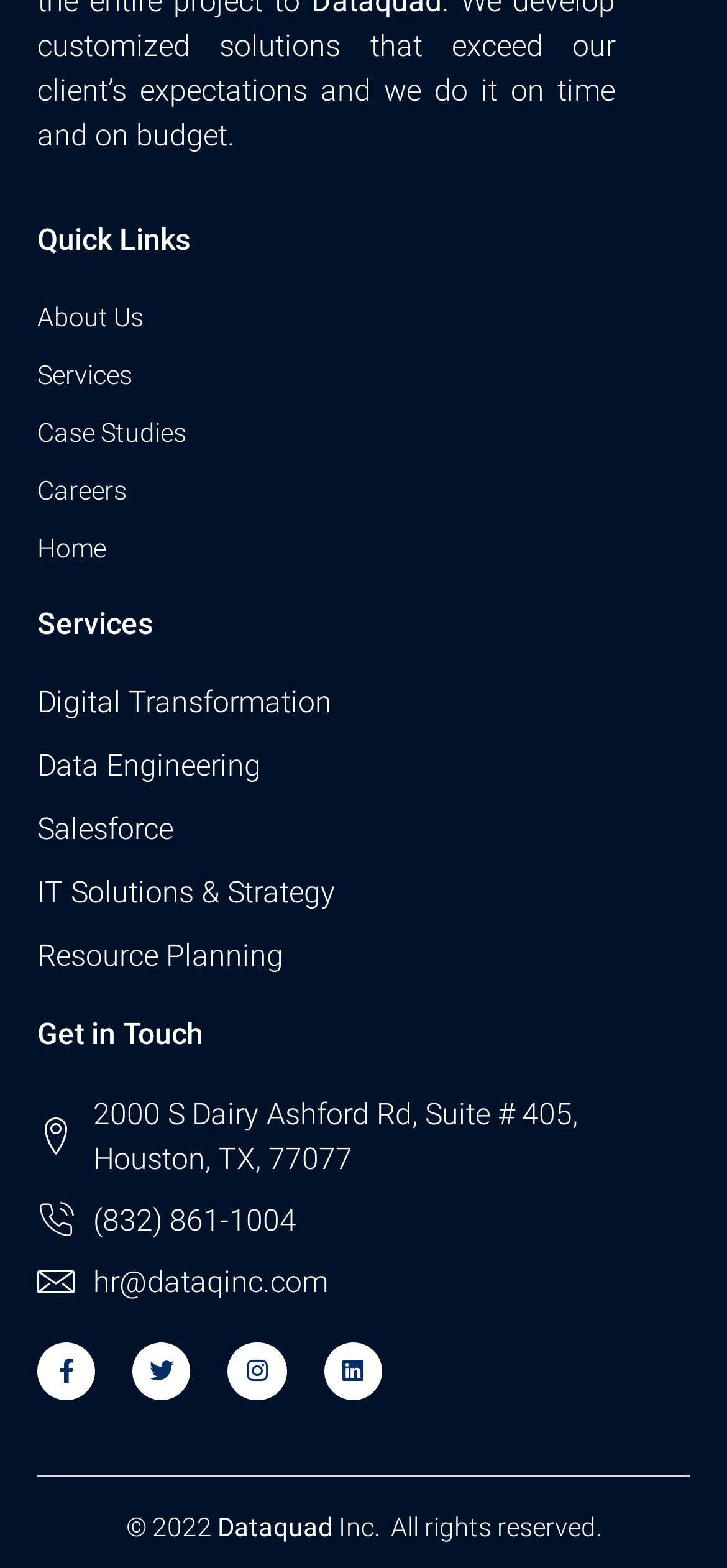Determine the bounding box coordinates for the element that should be clicked to follow this instruction: "Contact through email". The coordinates should be given as four float numbers between 0 and 1, in the format [left, top, right, bottom].

[0.051, 0.804, 0.949, 0.833]